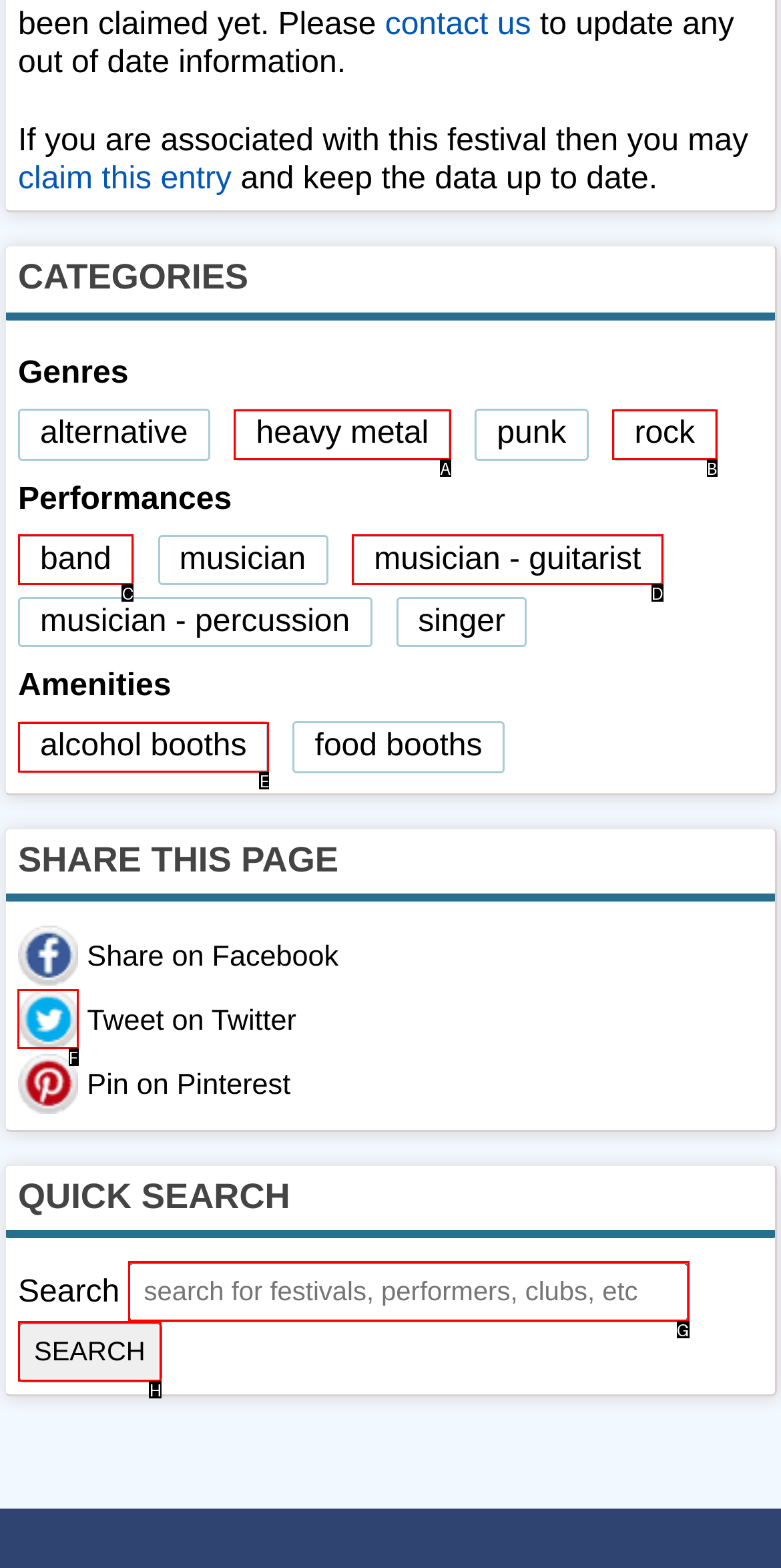Point out the specific HTML element to click to complete this task: tweet on Twitter Reply with the letter of the chosen option.

F